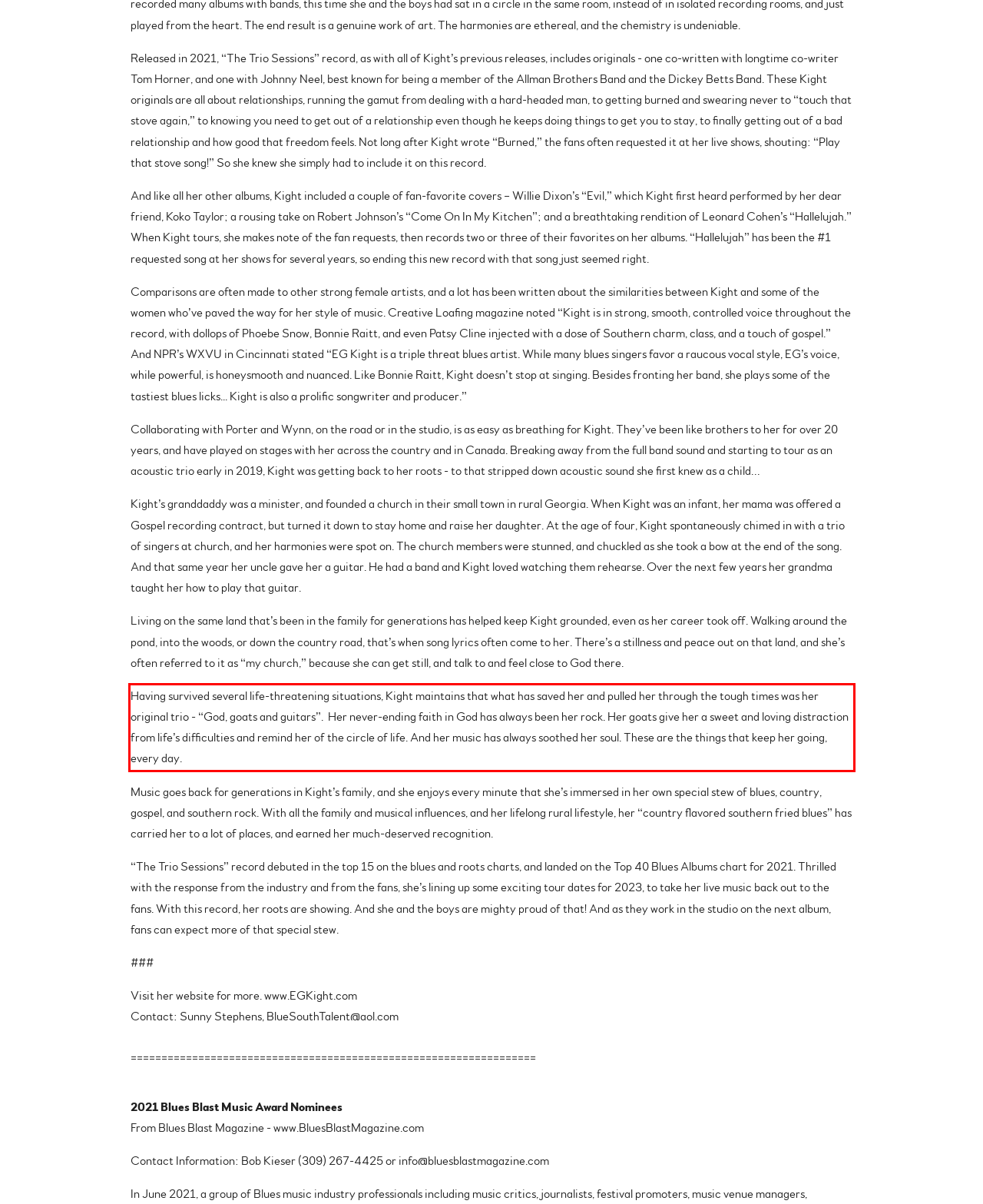In the given screenshot, locate the red bounding box and extract the text content from within it.

Having survived several life-threatening situations, Kight maintains that what has saved her and pulled her through the tough times was her original trio - “God, goats and guitars”. Her never-ending faith in God has always been her rock. Her goats give her a sweet and loving distraction from life’s difficulties and remind her of the circle of life. And her music has always soothed her soul. These are the things that keep her going, every day.